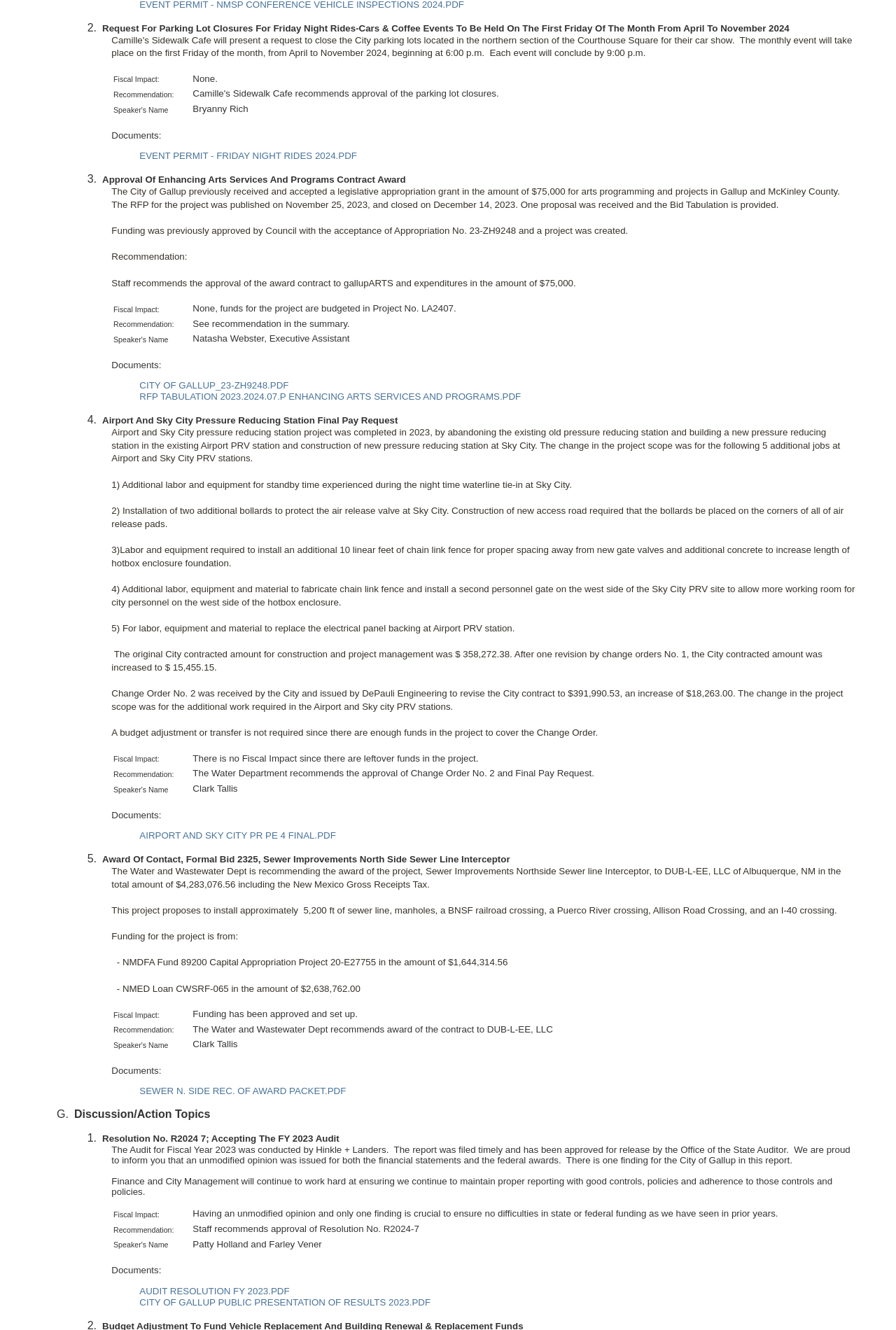How many documents are linked in the second section? Examine the screenshot and reply using just one word or a brief phrase.

3